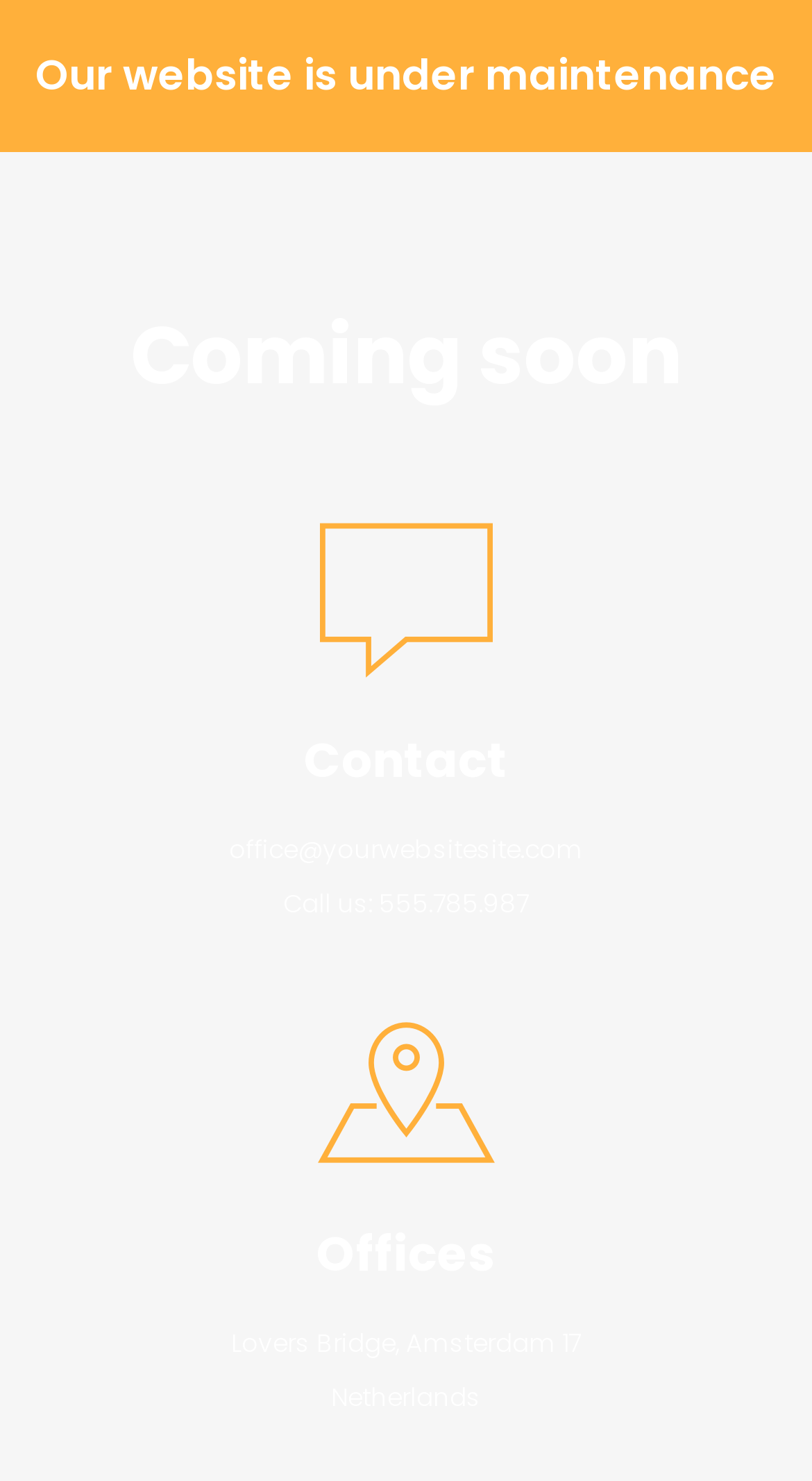Using the information in the image, give a comprehensive answer to the question: 
What is the contact email address?

The contact email address is 'office@yourwebsitesite.com' which is displayed as a static text element on the page.